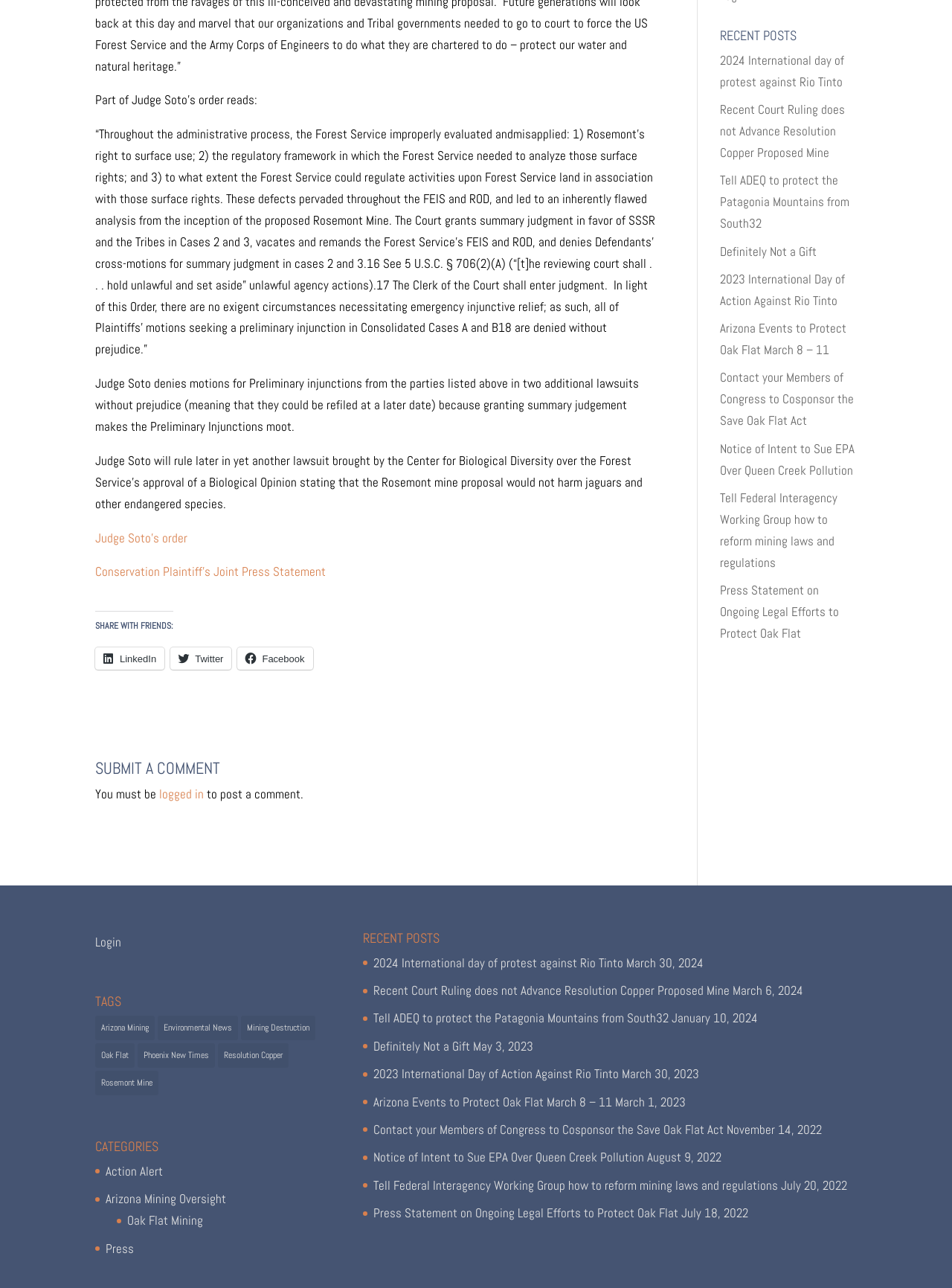Provide a brief response to the question below using one word or phrase:
What can be done to post a comment?

Login